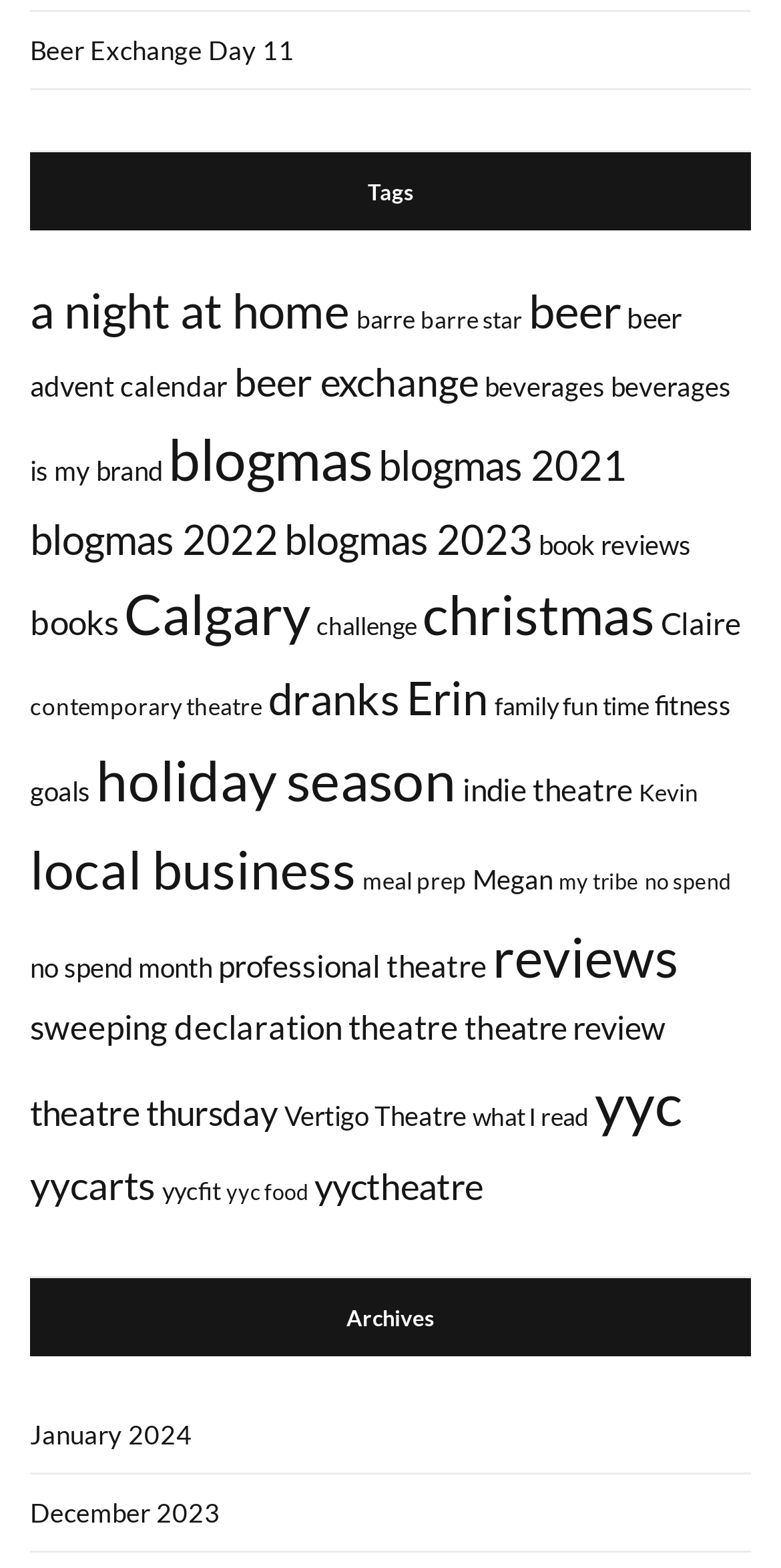Provide the bounding box coordinates of the HTML element described by the text: "a night at home". The coordinates should be in the format [left, top, right, bottom] with values between 0 and 1.

[0.038, 0.179, 0.449, 0.216]